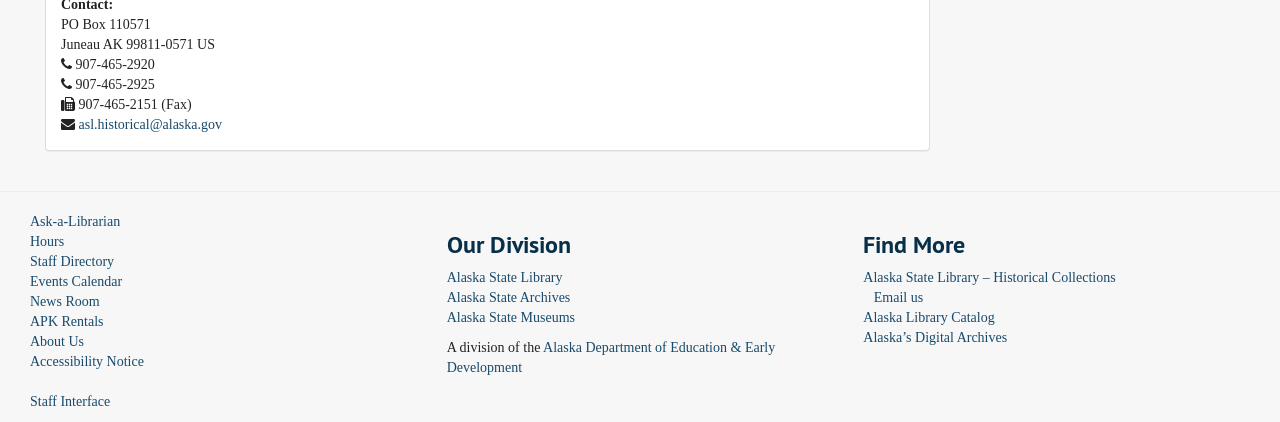Please mark the bounding box coordinates of the area that should be clicked to carry out the instruction: "Explore the Alaska State Library".

[0.349, 0.641, 0.439, 0.676]